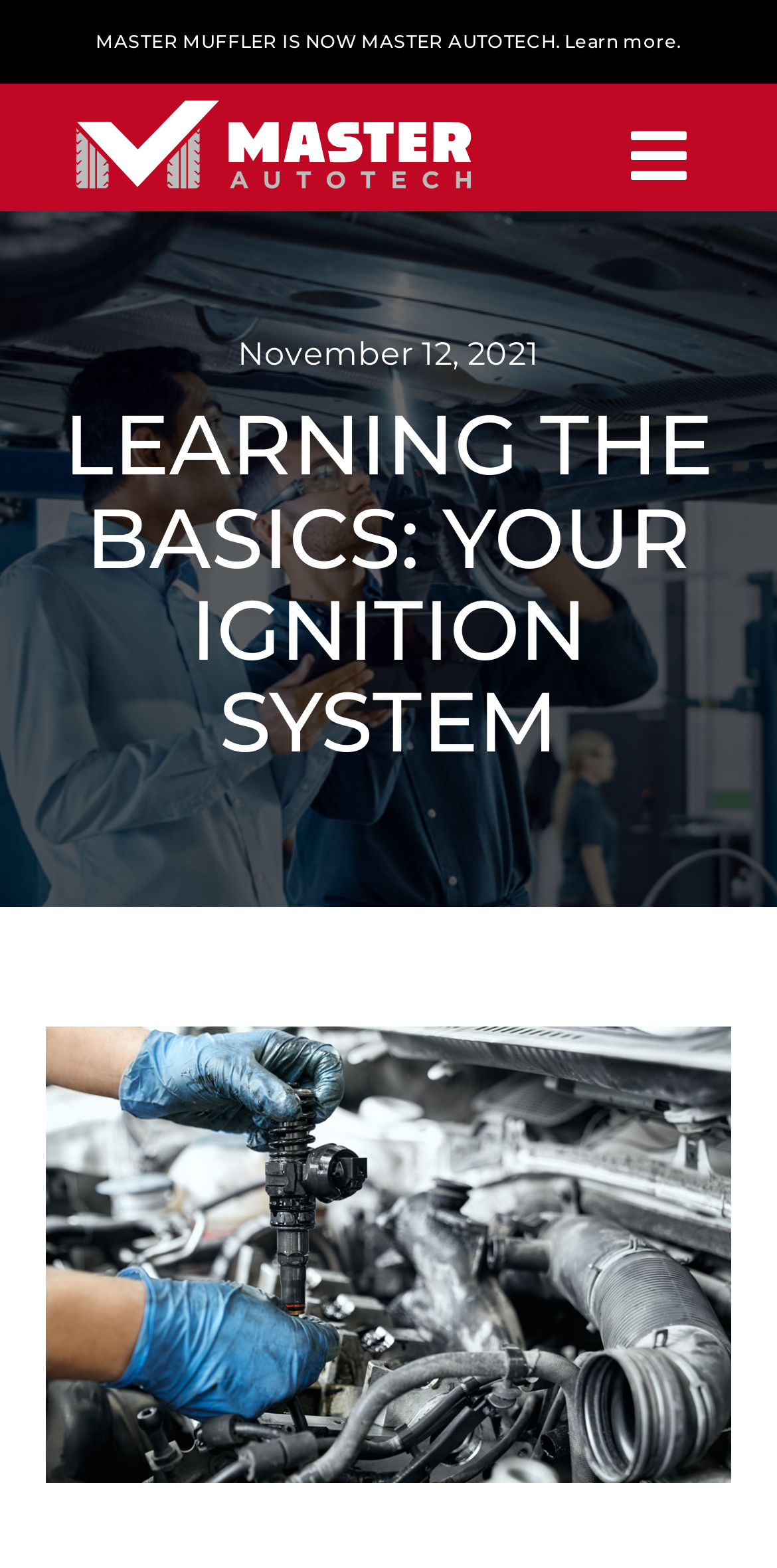Provide a brief response to the question below using a single word or phrase: 
What is the logo of the website?

Master Autotech logo